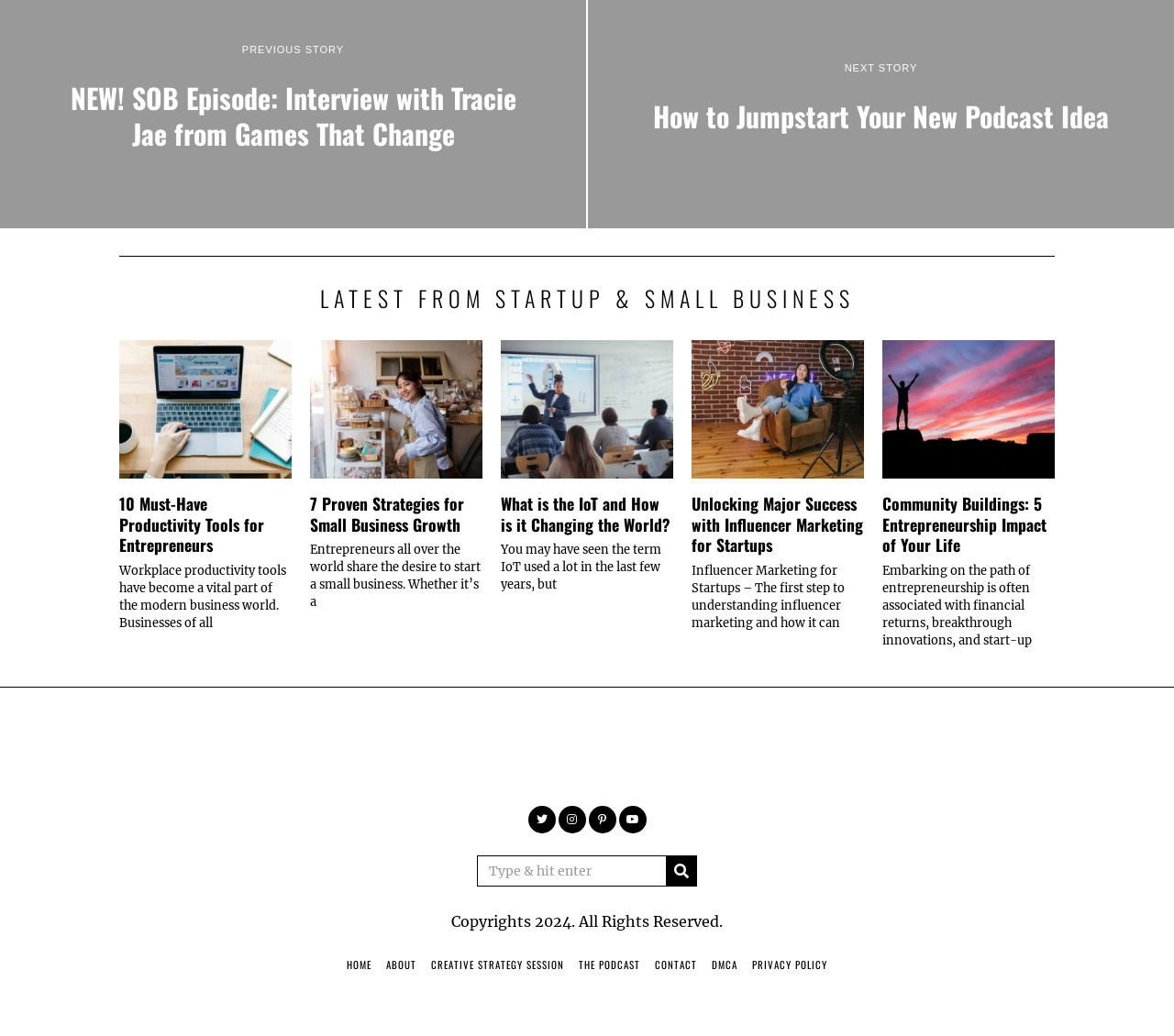Could you specify the bounding box coordinates for the clickable section to complete the following instruction: "Click the 'HOME' link"?

[0.295, 0.924, 0.316, 0.938]